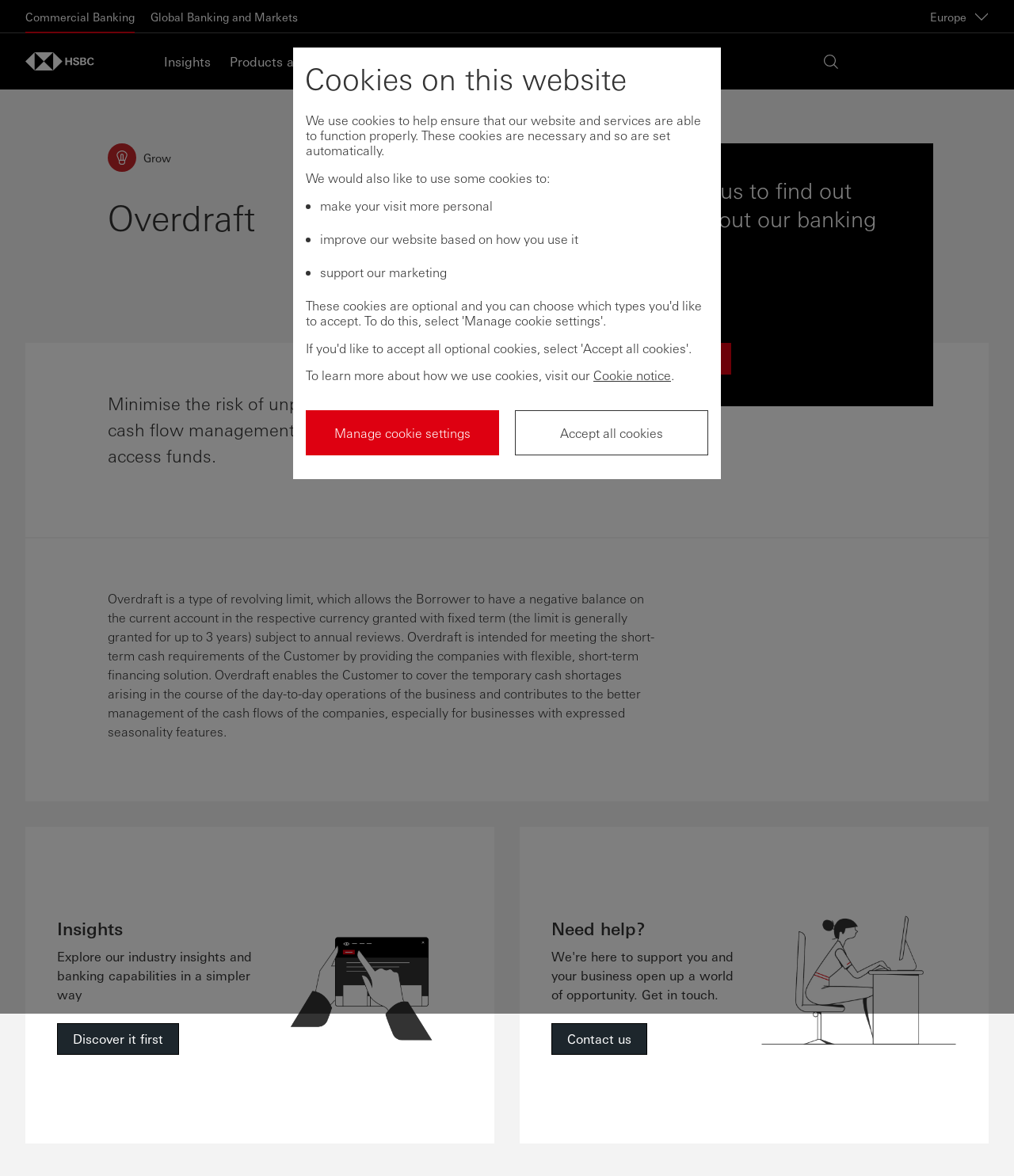Please find the bounding box coordinates of the section that needs to be clicked to achieve this instruction: "Learn more about overdraft".

[0.106, 0.168, 0.252, 0.201]